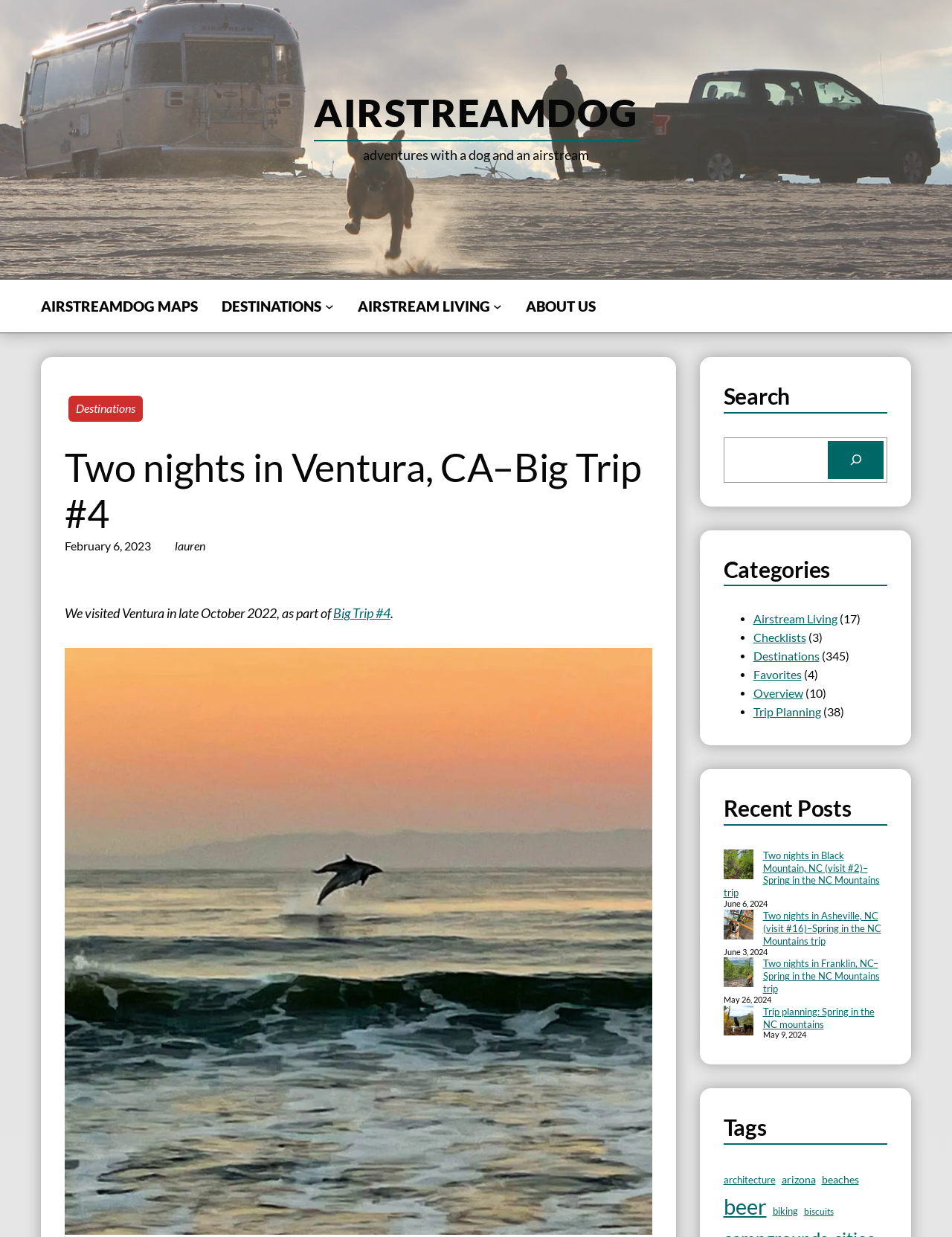What is the category with the most items?
Based on the image, give a one-word or short phrase answer.

beer